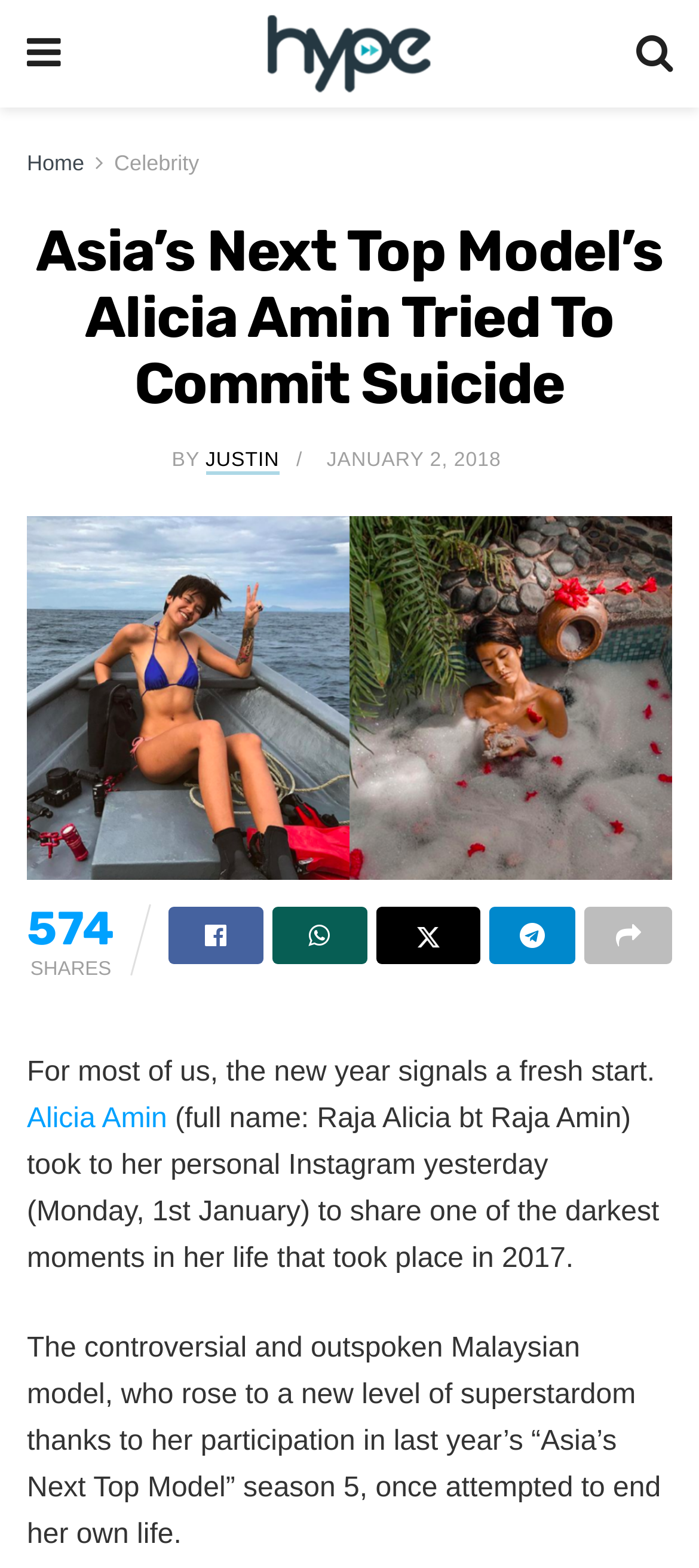Present a detailed account of what is displayed on the webpage.

The webpage appears to be an article about Alicia Amin, a Malaysian model who participated in "Asia's Next Top Model" season 5. At the top of the page, there are several links, including a hamburger menu icon, a "Hype MY" logo, and a "Home" and "Celebrity" navigation menu. 

Below the navigation menu, the article's title "Asia’s Next Top Model’s Alicia Amin Tried To Commit Suicide" is prominently displayed. The title is followed by the author's name "JUSTIN" and the date "JANUARY 2, 2018". 

To the left of the title, there is a large image of Alicia Amin, which takes up most of the width of the page. Below the image, there is a block of text that describes Alicia Amin's attempt to commit suicide in 2017. The text is divided into three paragraphs, with the first paragraph describing the new year as a fresh start, the second paragraph mentioning Alicia Amin's Instagram post, and the third paragraph detailing her suicide attempt.

On the right side of the page, there are several social media links, including Facebook, Twitter, and Instagram icons, as well as a "SHARES" counter with the number "574".